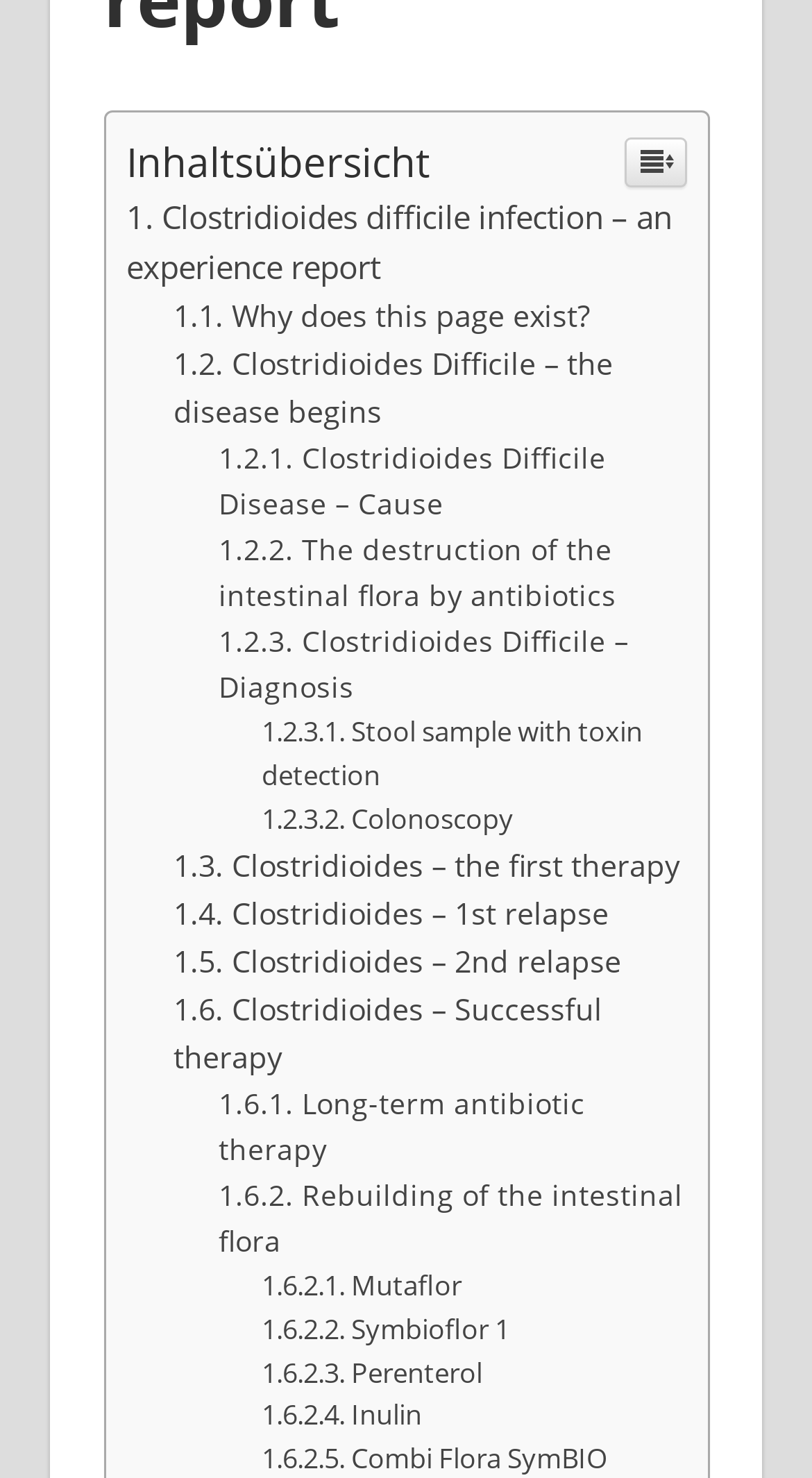Please provide the bounding box coordinates for the element that needs to be clicked to perform the instruction: "Read about 'Why does this page exist?'". The coordinates must consist of four float numbers between 0 and 1, formatted as [left, top, right, bottom].

[0.214, 0.2, 0.726, 0.227]